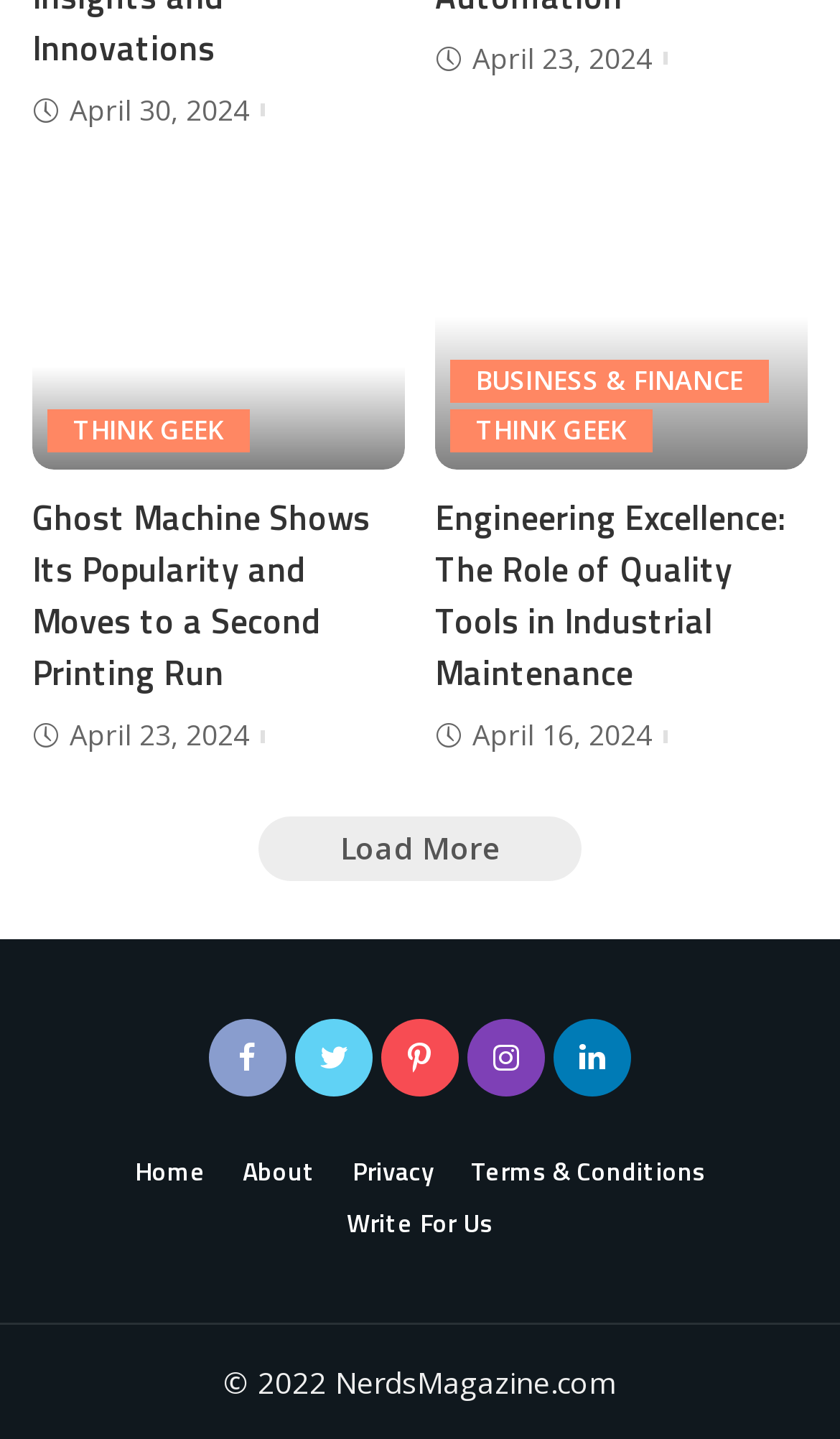Determine the bounding box coordinates for the area that should be clicked to carry out the following instruction: "View Ghost Machine comic cover".

[0.038, 0.133, 0.482, 0.327]